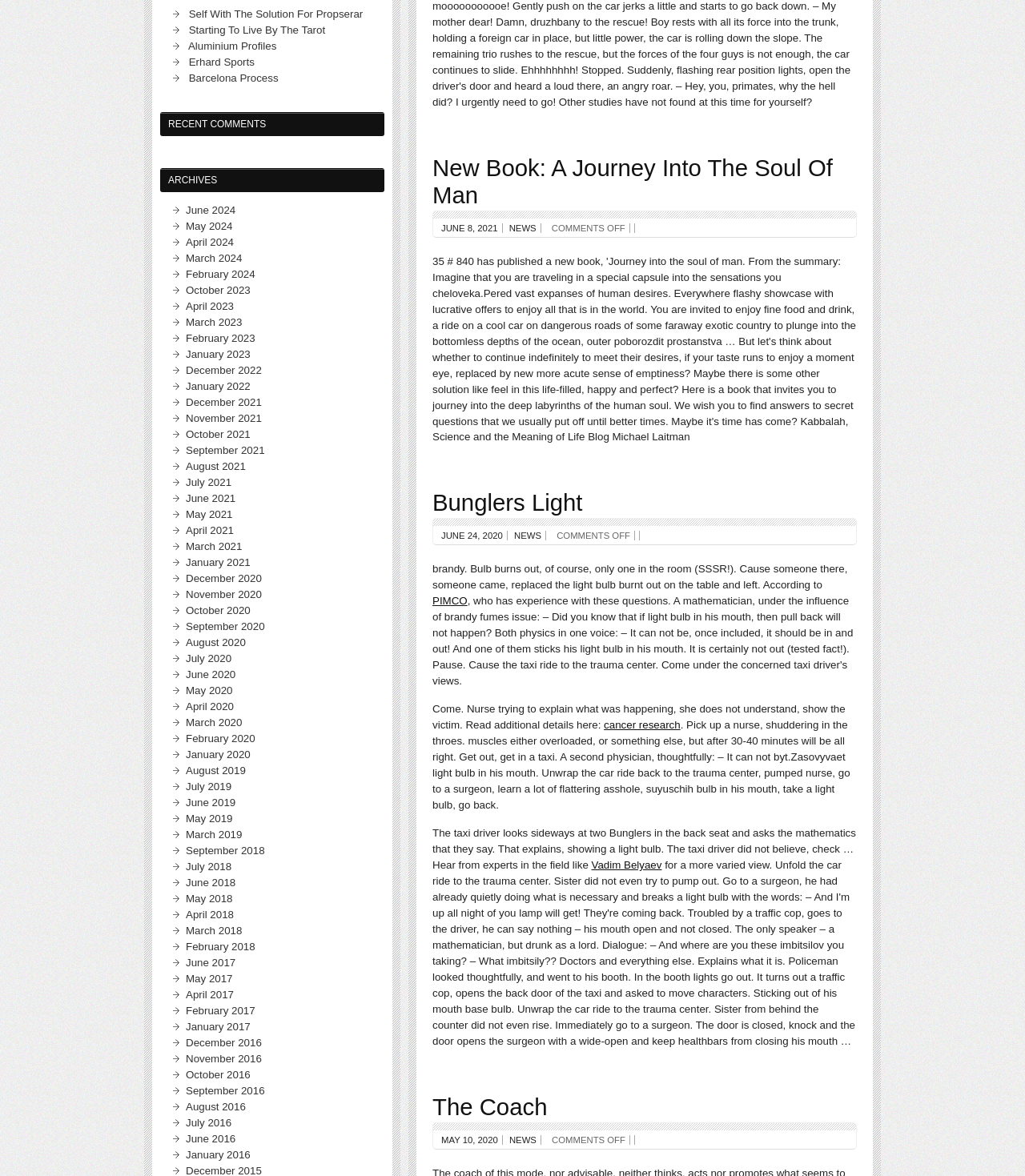Based on the element description August 2020, identify the bounding box of the UI element in the given webpage screenshot. The coordinates should be in the format (top-left x, top-left y, bottom-right x, bottom-right y) and must be between 0 and 1.

[0.181, 0.541, 0.24, 0.551]